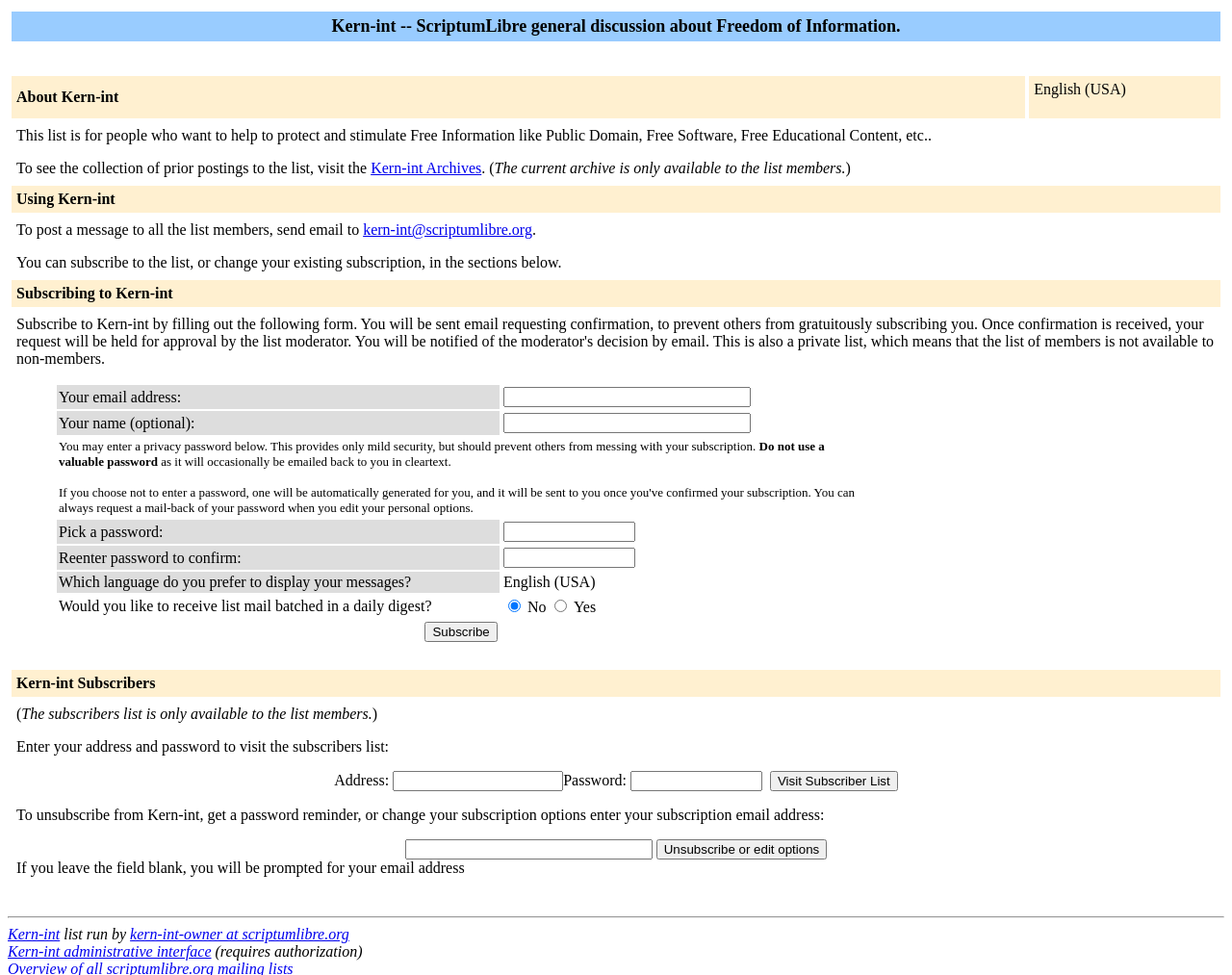Please provide the bounding box coordinates for the element that needs to be clicked to perform the following instruction: "Write a comment in the text box". The coordinates should be given as four float numbers between 0 and 1, i.e., [left, top, right, bottom].

None